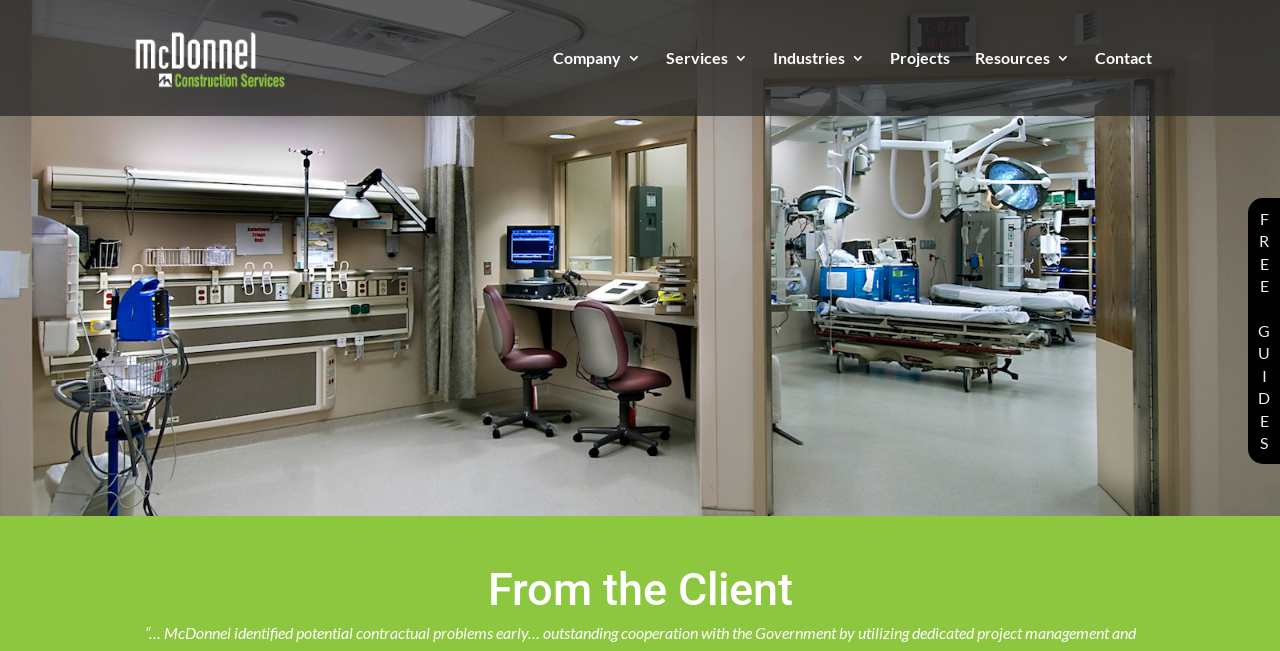Provide the bounding box coordinates of the HTML element this sentence describes: "alt="McDonnel Construction"". The bounding box coordinates consist of four float numbers between 0 and 1, i.e., [left, top, right, bottom].

[0.102, 0.071, 0.292, 0.1]